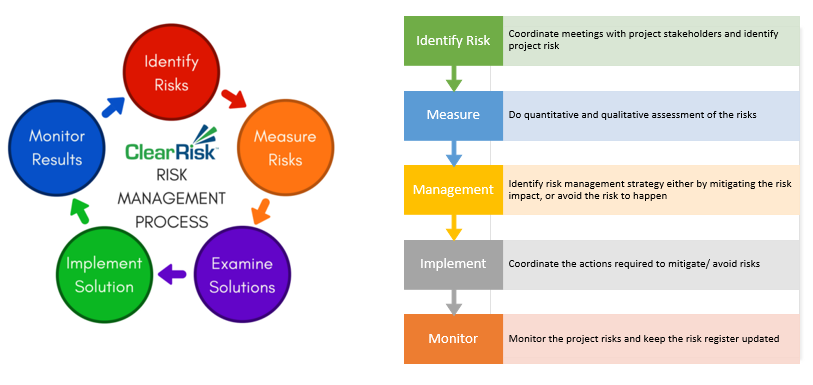How many steps are in the risk management process?
Using the image, answer in one word or phrase.

Six